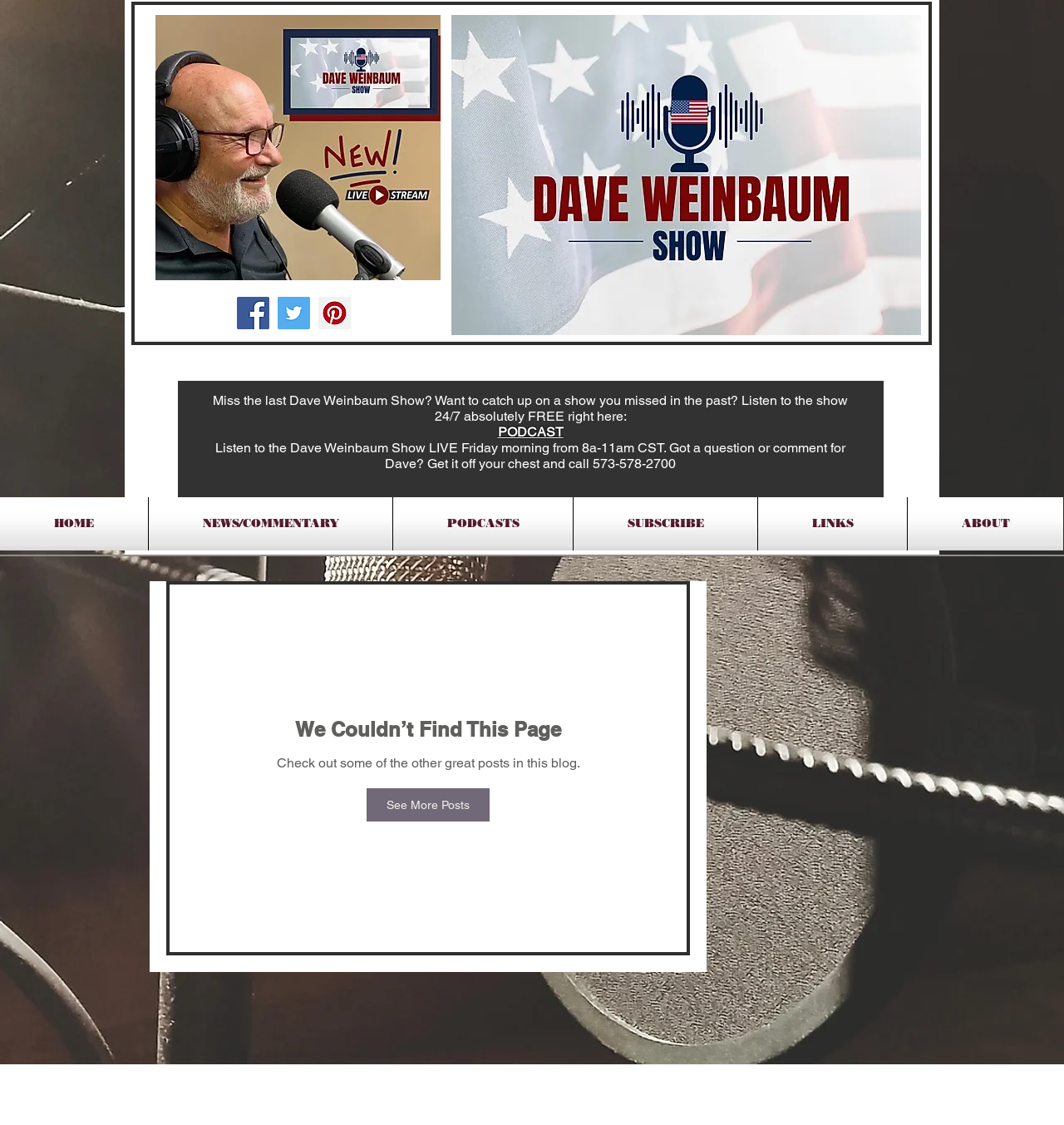Refer to the image and provide an in-depth answer to the question: 
What is the name of the show?

The name of the show can be inferred from the image description 'Dave with show window.jpeg' and the text 'Listen to the Dave Weinbaum Show LIVE Friday morning from 8a-11am CST.'